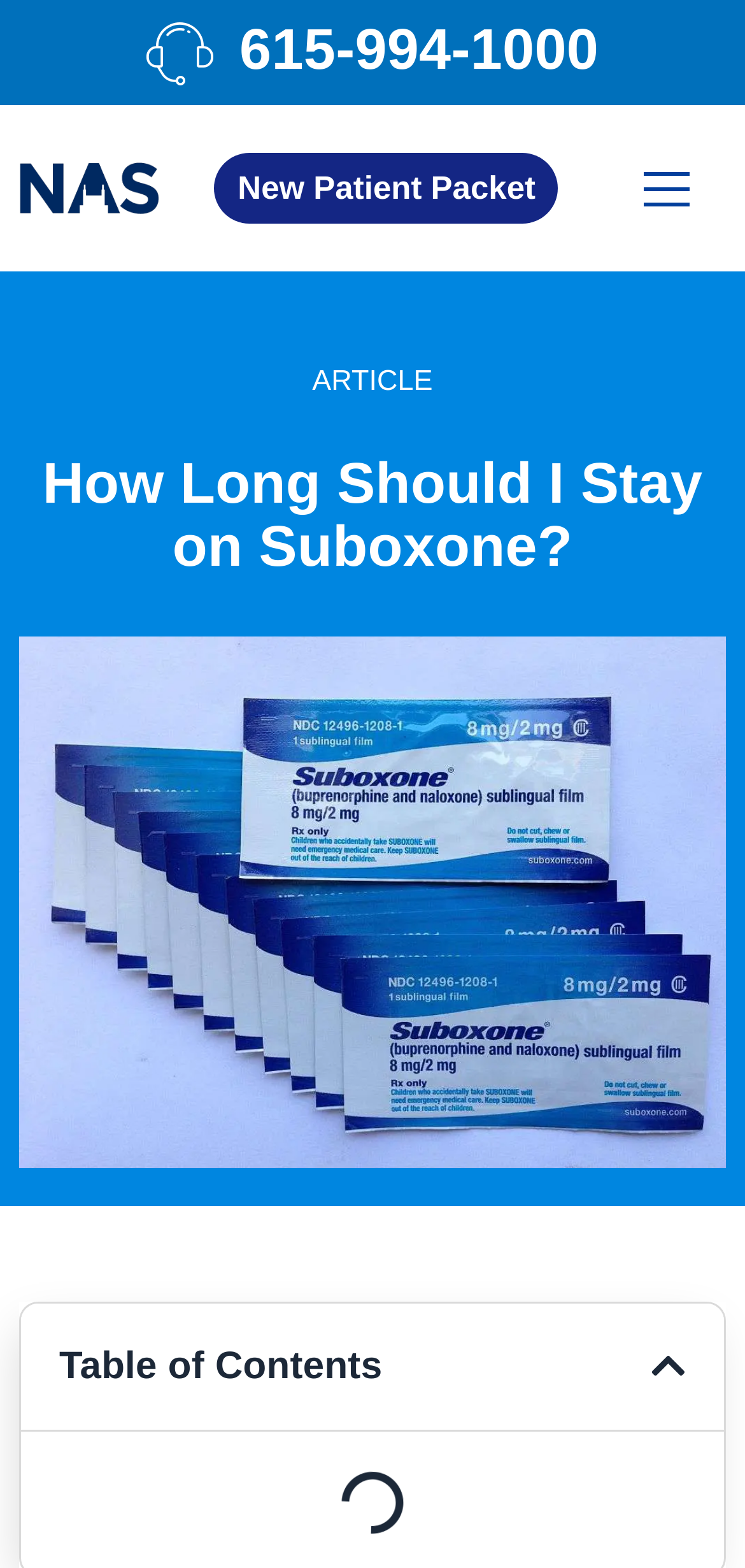Analyze and describe the webpage in a detailed narrative.

The webpage is about determining the duration of Suboxone treatment, with a focus on helping patients and healthcare professionals make informed decisions. 

At the top left of the page, there is a logo of National Addiction Specialists online suboxone clinic. Next to the logo, there is a phone number link "615-994-1000". Below the logo, there is a button labeled "New Patient Packet". 

Further down, there is a heading "How Long Should I Stay on Suboxone?" which is followed by a large image related to the topic. 

On the right side of the page, there is a section labeled "ARTICLE". 

Toward the bottom of the page, there is a heading "Table of Contents" with a button to close it. The table of contents is currently expanded.